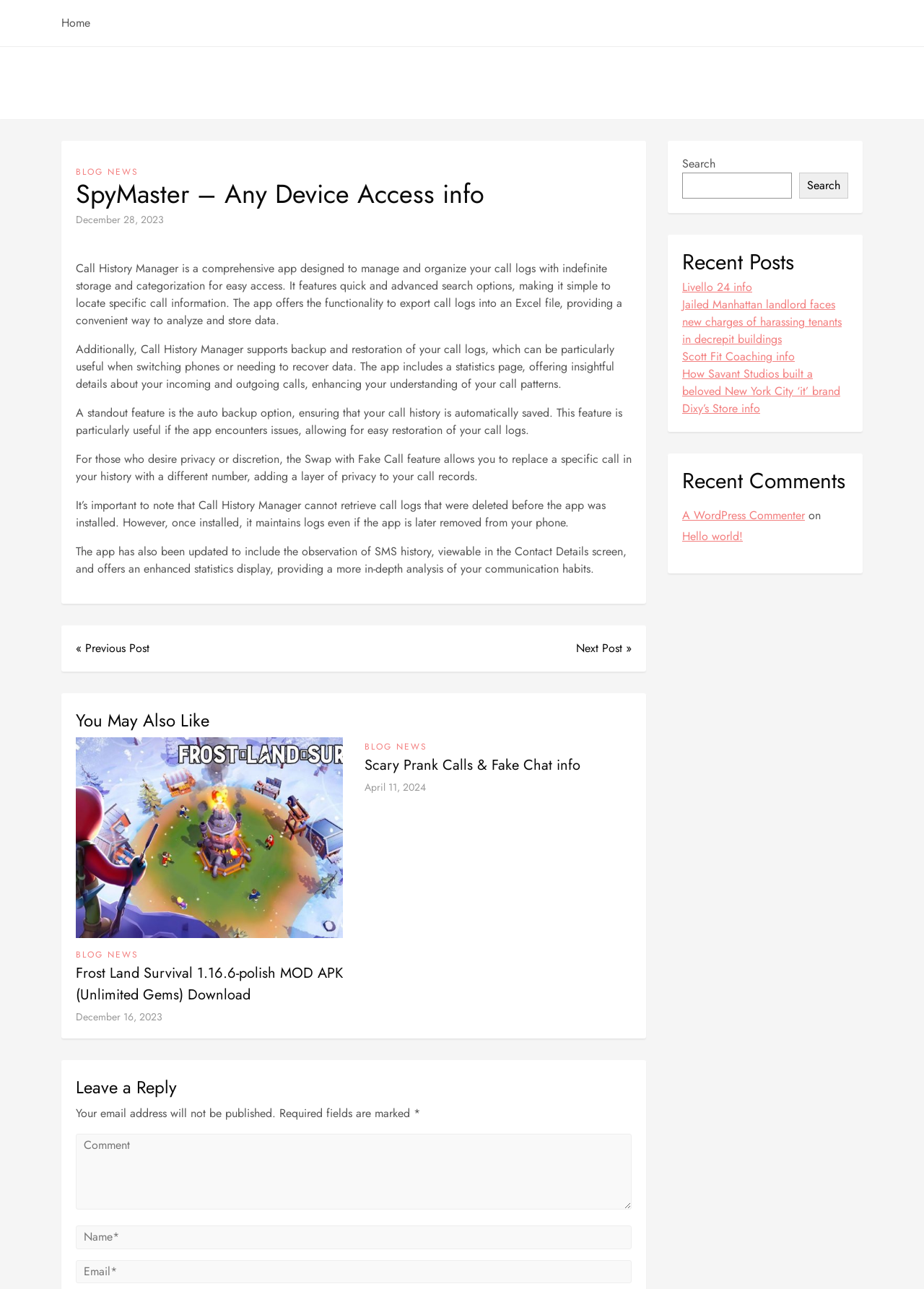Respond with a single word or phrase for the following question: 
What is the main function of Call History Manager?

Manage and organize call logs